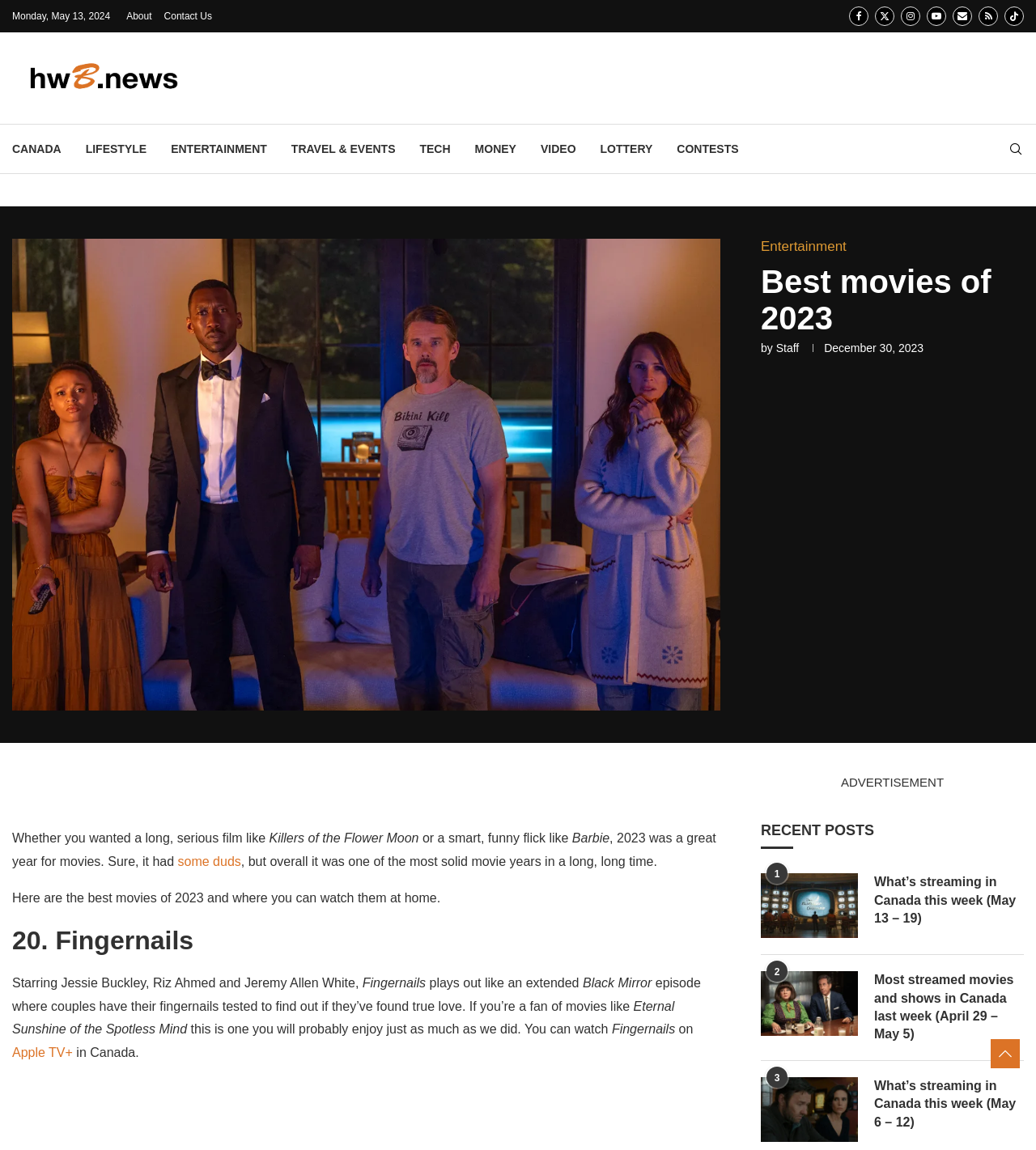Generate the text of the webpage's primary heading.

Best movies of 2023